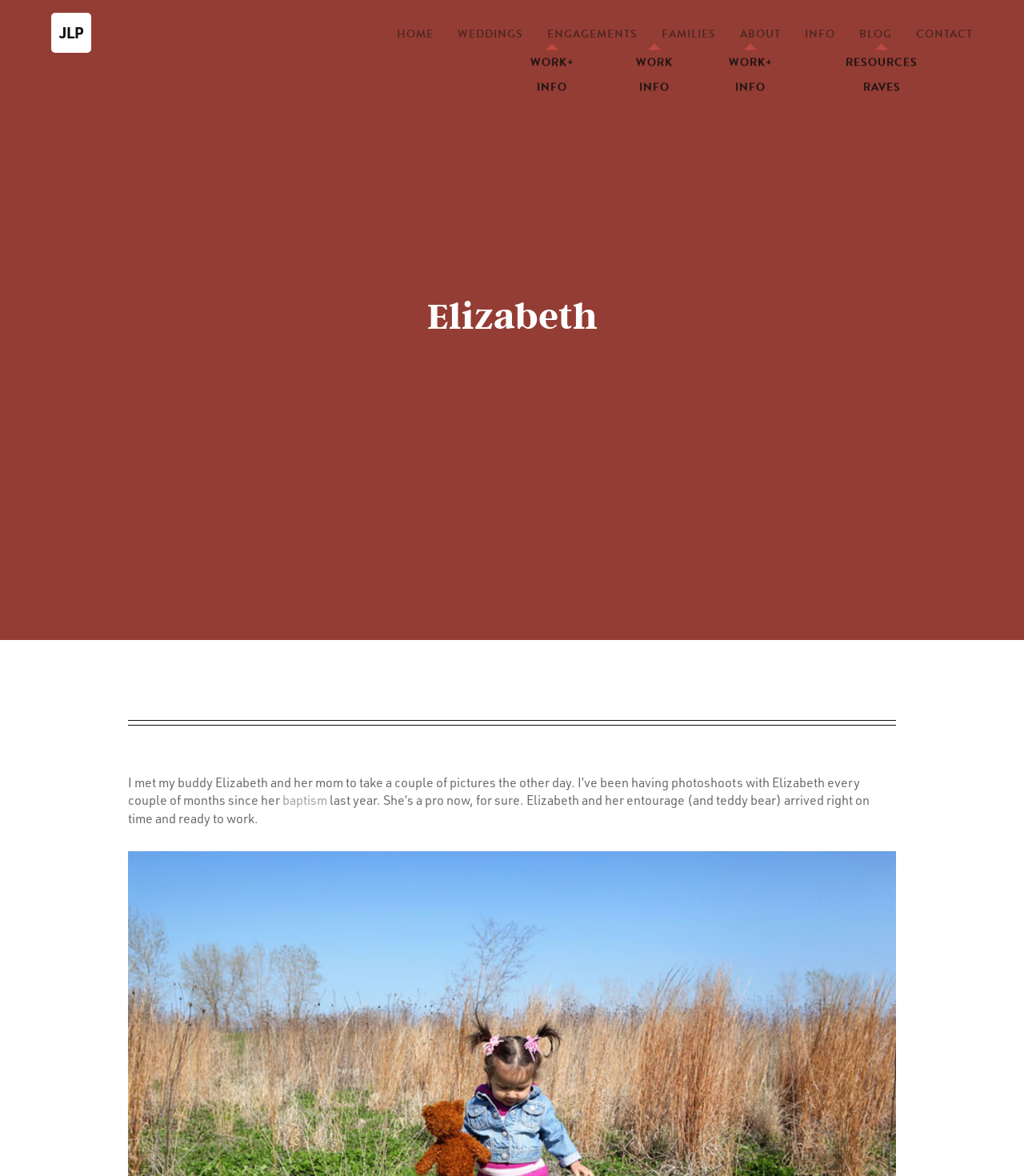Please answer the following question using a single word or phrase: 
What is the object mentioned as accompanying Elizabeth?

teddy bear